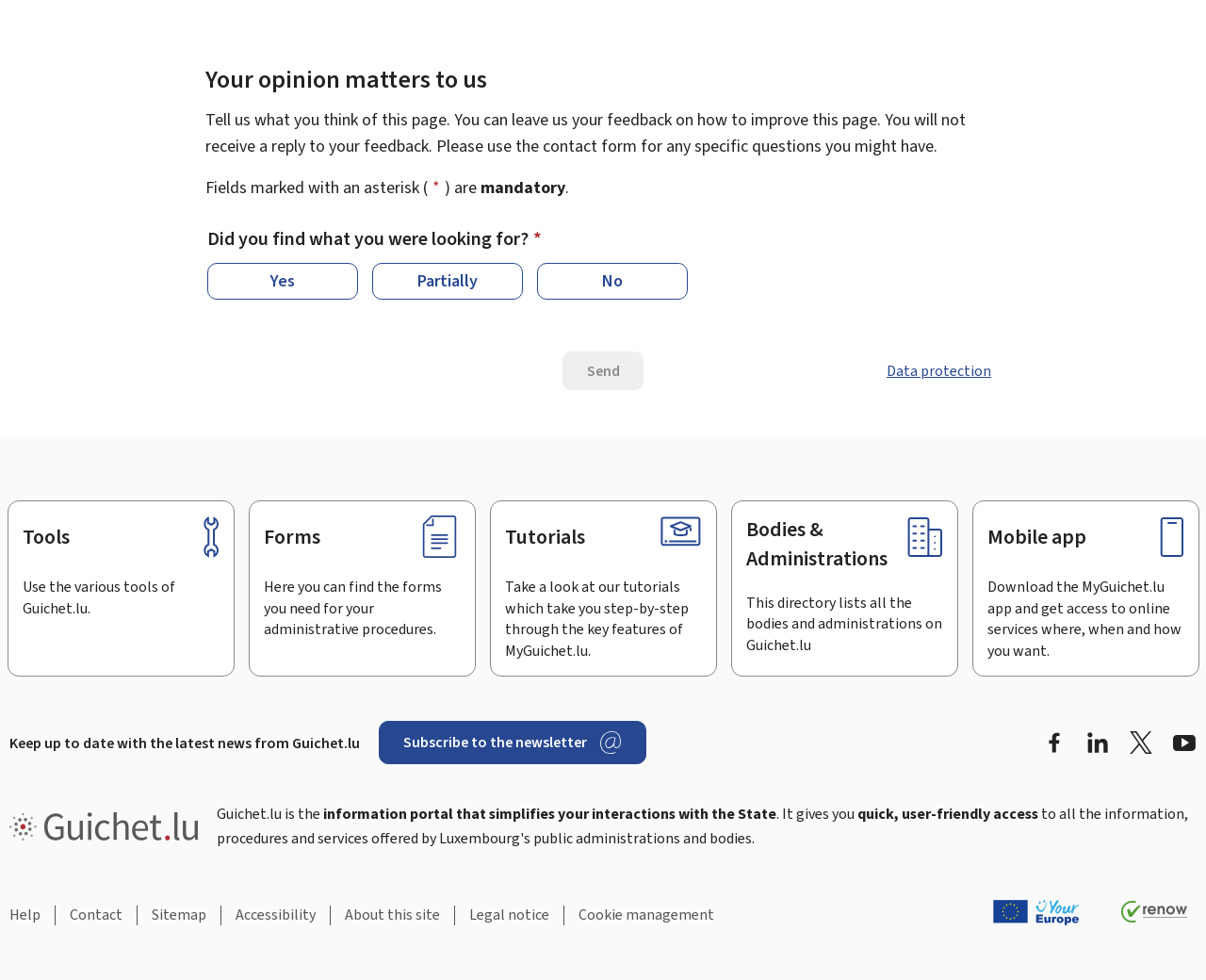Determine the bounding box coordinates of the UI element that matches the following description: "Subscribe to the newsletter". The coordinates should be four float numbers between 0 and 1 in the format [left, top, right, bottom].

[0.314, 0.736, 0.536, 0.78]